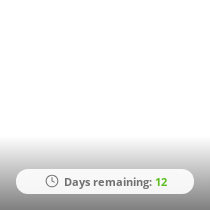Use a single word or phrase to answer the following:
What symbol is used to represent time-sensitivity?

clock